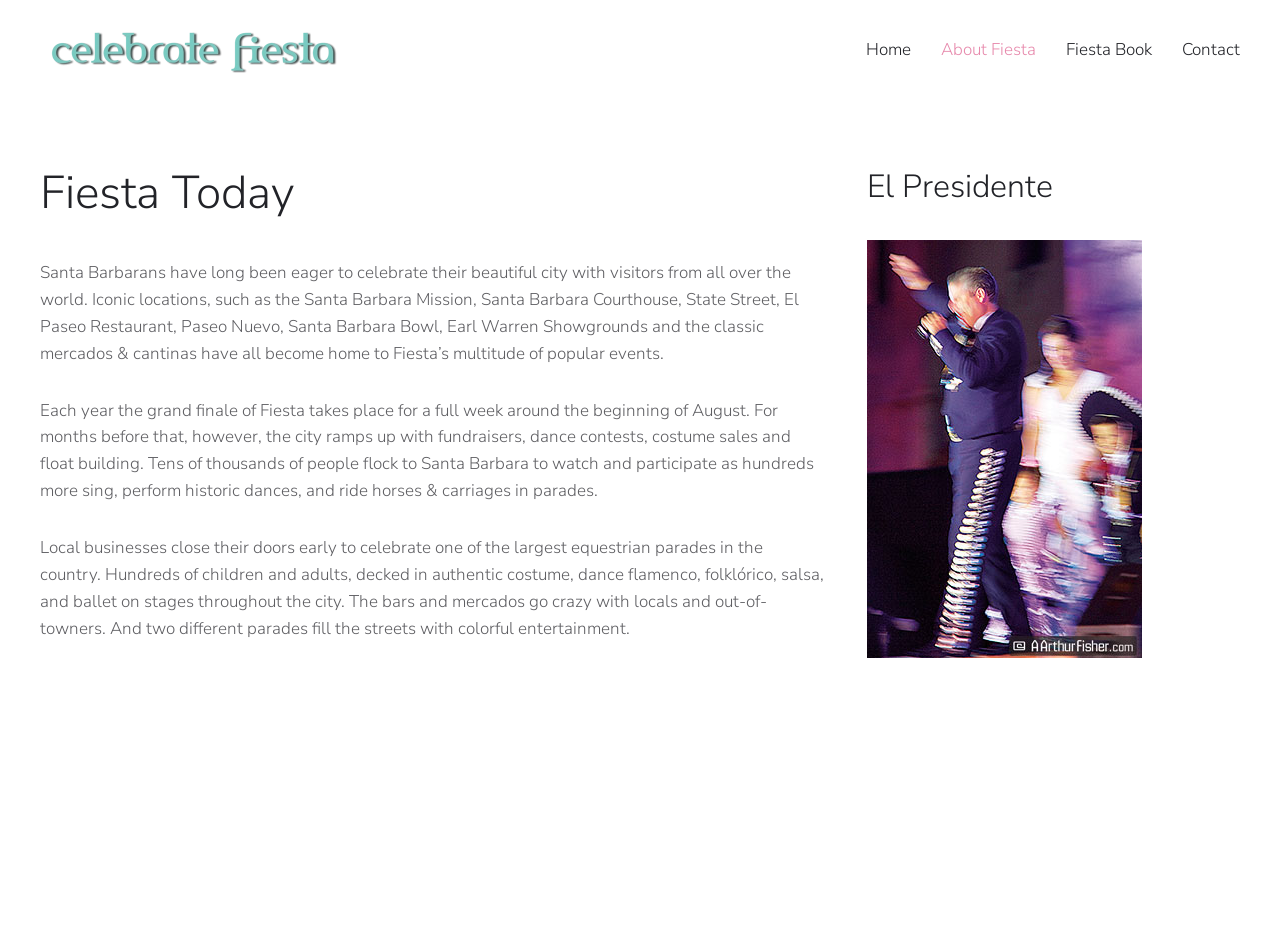Determine the bounding box coordinates of the UI element that matches the following description: "Contact". The coordinates should be four float numbers between 0 and 1 in the format [left, top, right, bottom].

[0.923, 0.0, 0.969, 0.107]